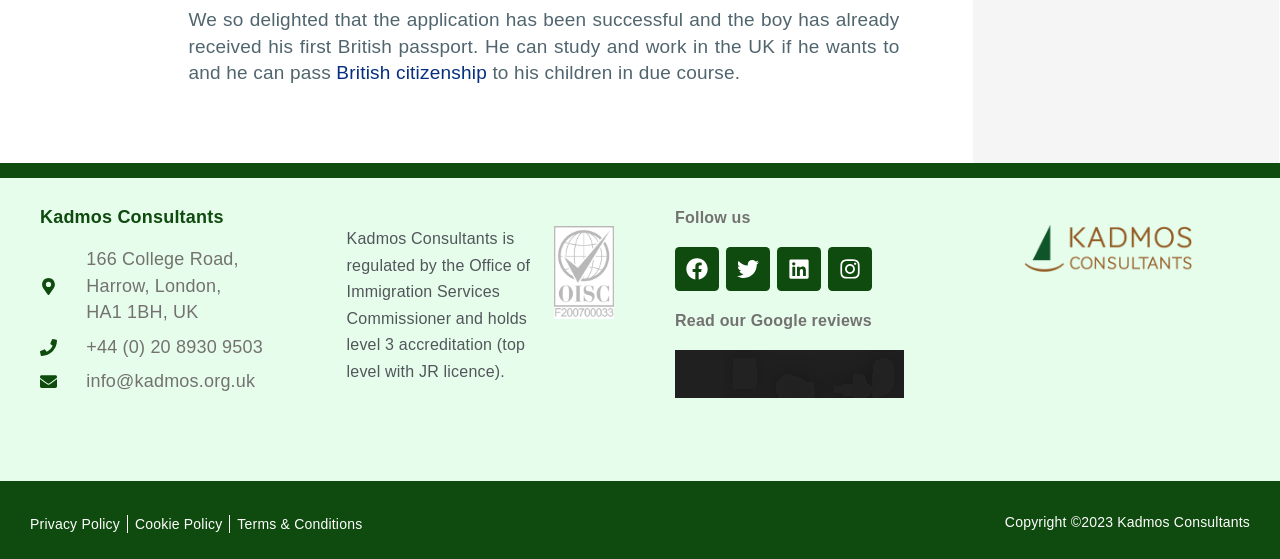Determine the bounding box coordinates for the clickable element to execute this instruction: "Send an email to info@kadmos.org.uk". Provide the coordinates as four float numbers between 0 and 1, i.e., [left, top, right, bottom].

[0.031, 0.659, 0.232, 0.707]